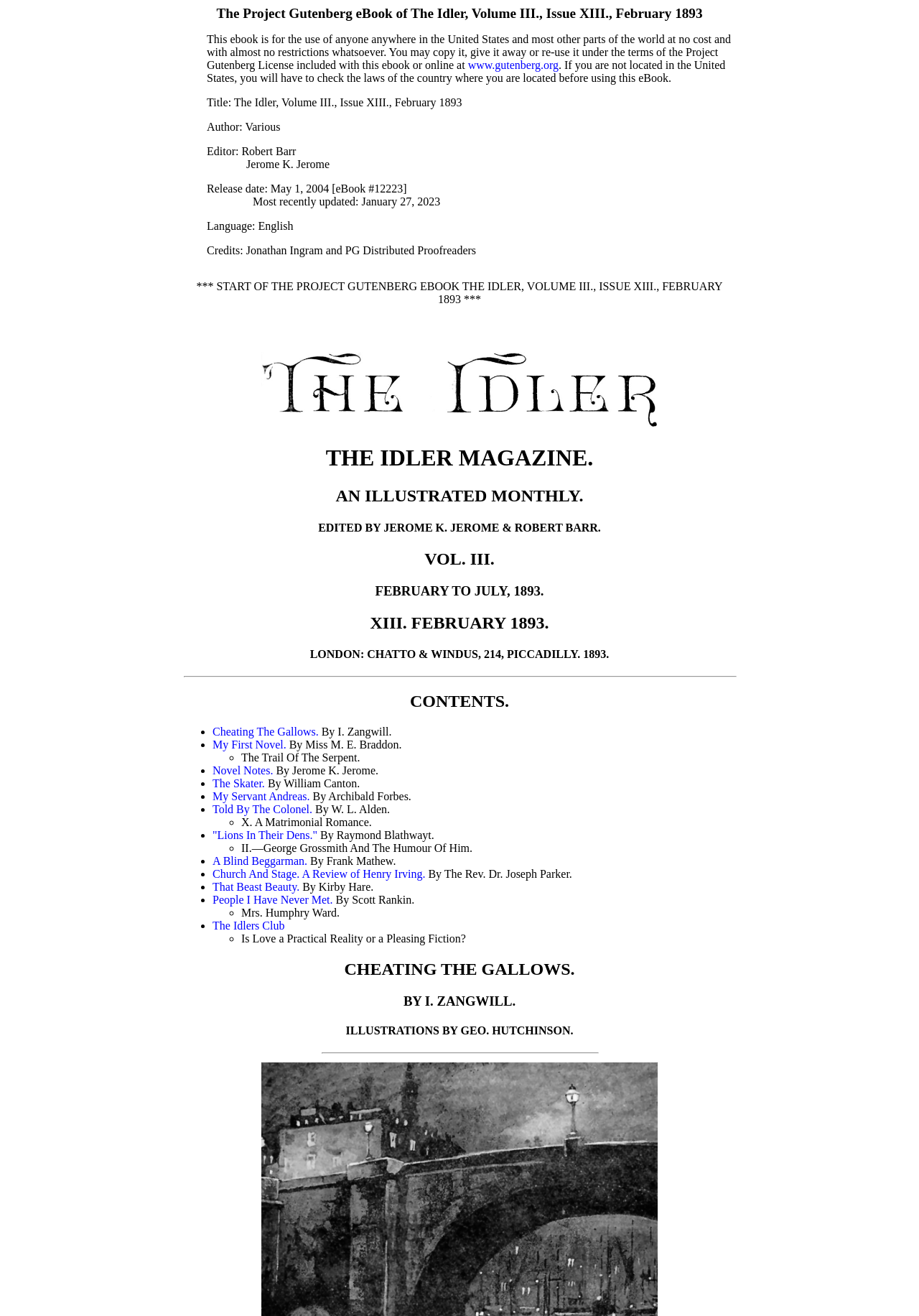Please identify the bounding box coordinates of the element's region that I should click in order to complete the following instruction: "Read the contents of the eBook". The bounding box coordinates consist of four float numbers between 0 and 1, i.e., [left, top, right, bottom].

[0.214, 0.213, 0.786, 0.232]